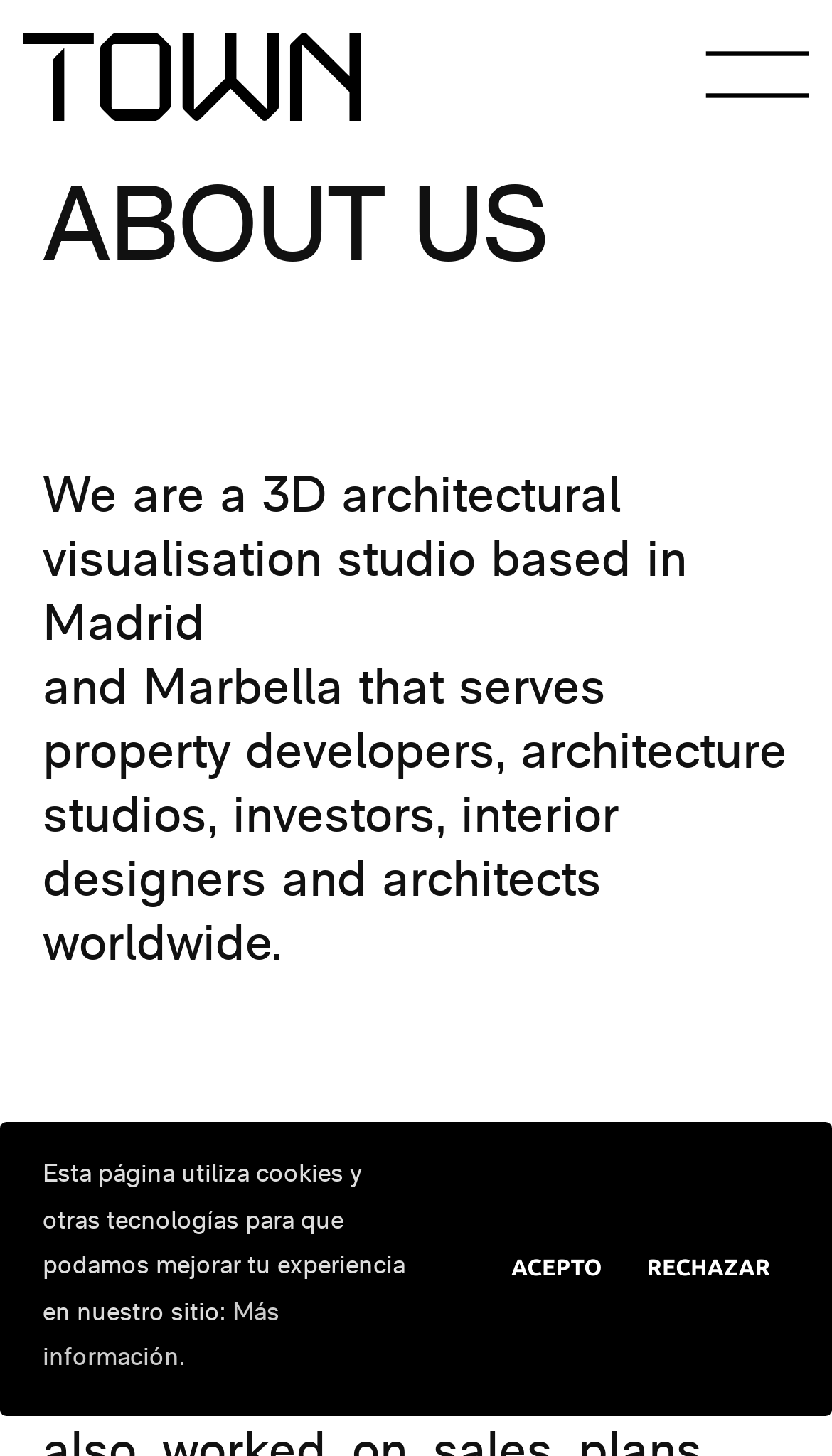Please study the image and answer the question comprehensively:
How many buttons are there in the cookie notice section?

In the cookie notice section, there are two buttons: 'ACEPTO' and 'RECHAZAR', which are used to accept or reject cookies.